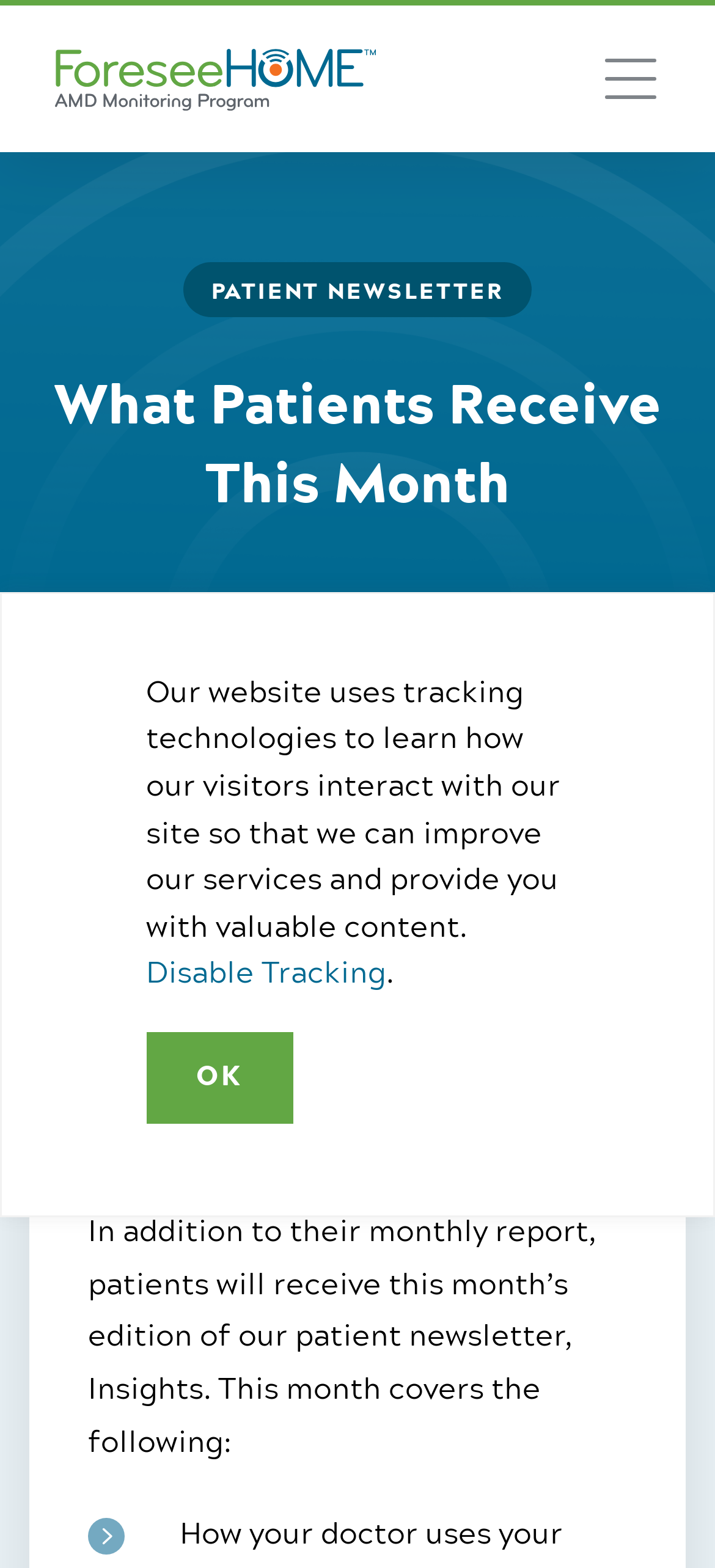Bounding box coordinates are given in the format (top-left x, top-left y, bottom-right x, bottom-right y). All values should be floating point numbers between 0 and 1. Provide the bounding box coordinate for the UI element described as: Patient Newsletter

[0.257, 0.167, 0.743, 0.202]